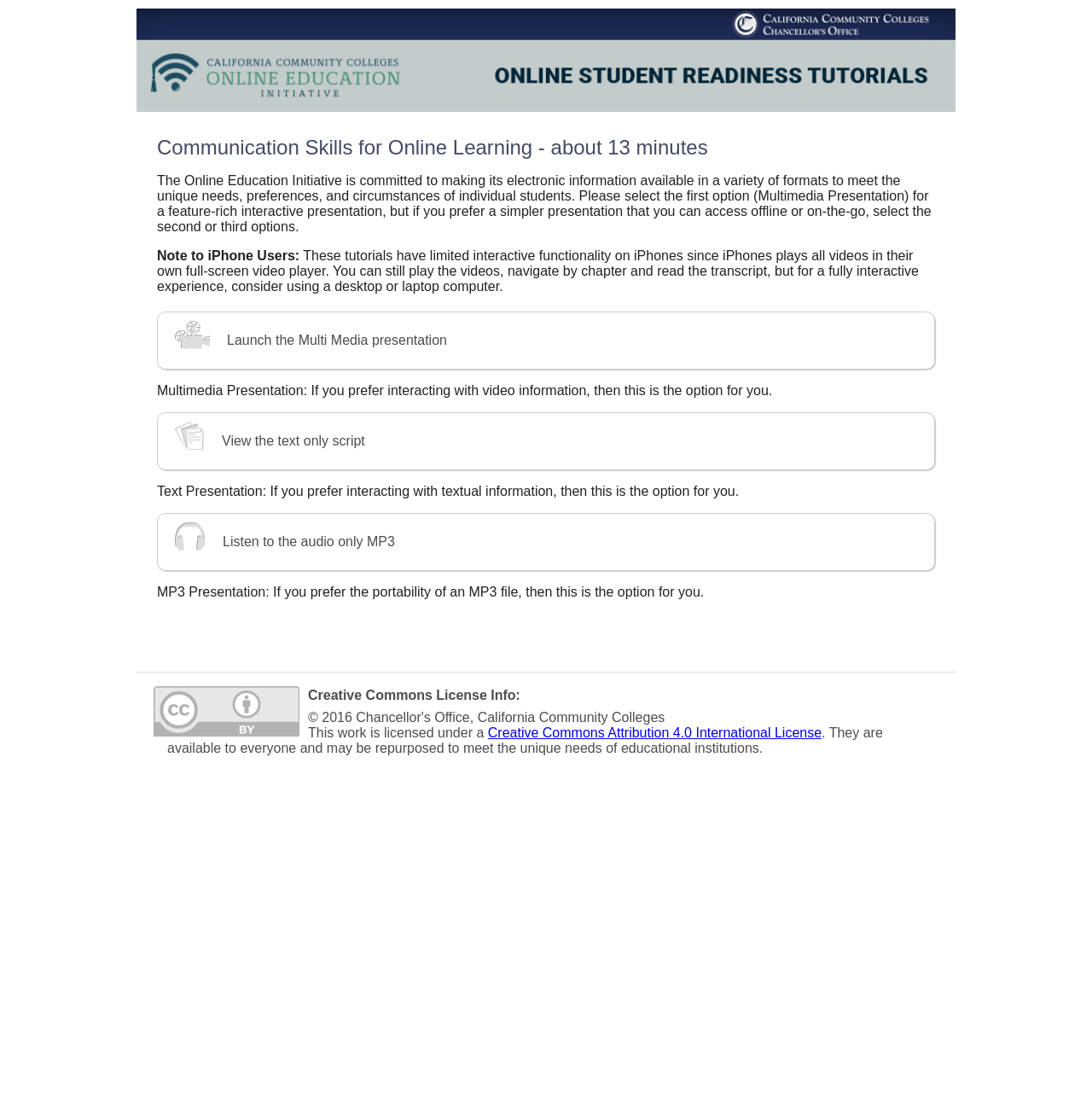Produce an extensive caption that describes everything on the webpage.

The webpage is about Communication Skills for Online Learning, specifically the OEI Online Readiness Tutorials. At the top, there is an image of the California Community Colleges Online Education Initiative logo. Below the logo, there is a heading that reads "Online Student Readiness Tutorials". 

The main content area is divided into two sections. The top section has a heading that reads "Communication Skills for Online Learning - about 13 minutes". Below this heading, there is a paragraph of text explaining the Online Education Initiative's commitment to making electronic information available in various formats to meet individual students' needs. 

Following this paragraph, there is a note specifically for iPhone users, explaining the limited interactive functionality of the tutorials on iPhones. 

Below the note, there are three presentation format options: a multimedia presentation, a text-only script, and an audio-only MP3. Each option has a brief description and a link to access the respective format.

At the bottom of the page, there is a section with a Creative Commons License logo, accompanied by a brief description of the license and a link to the Creative Commons Attribution 4.0 International License.